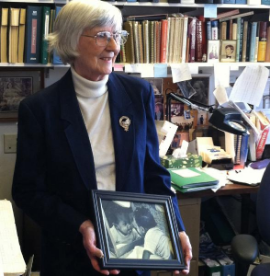Respond to the following question with a brief word or phrase:
What is the atmosphere of the room?

scholarly